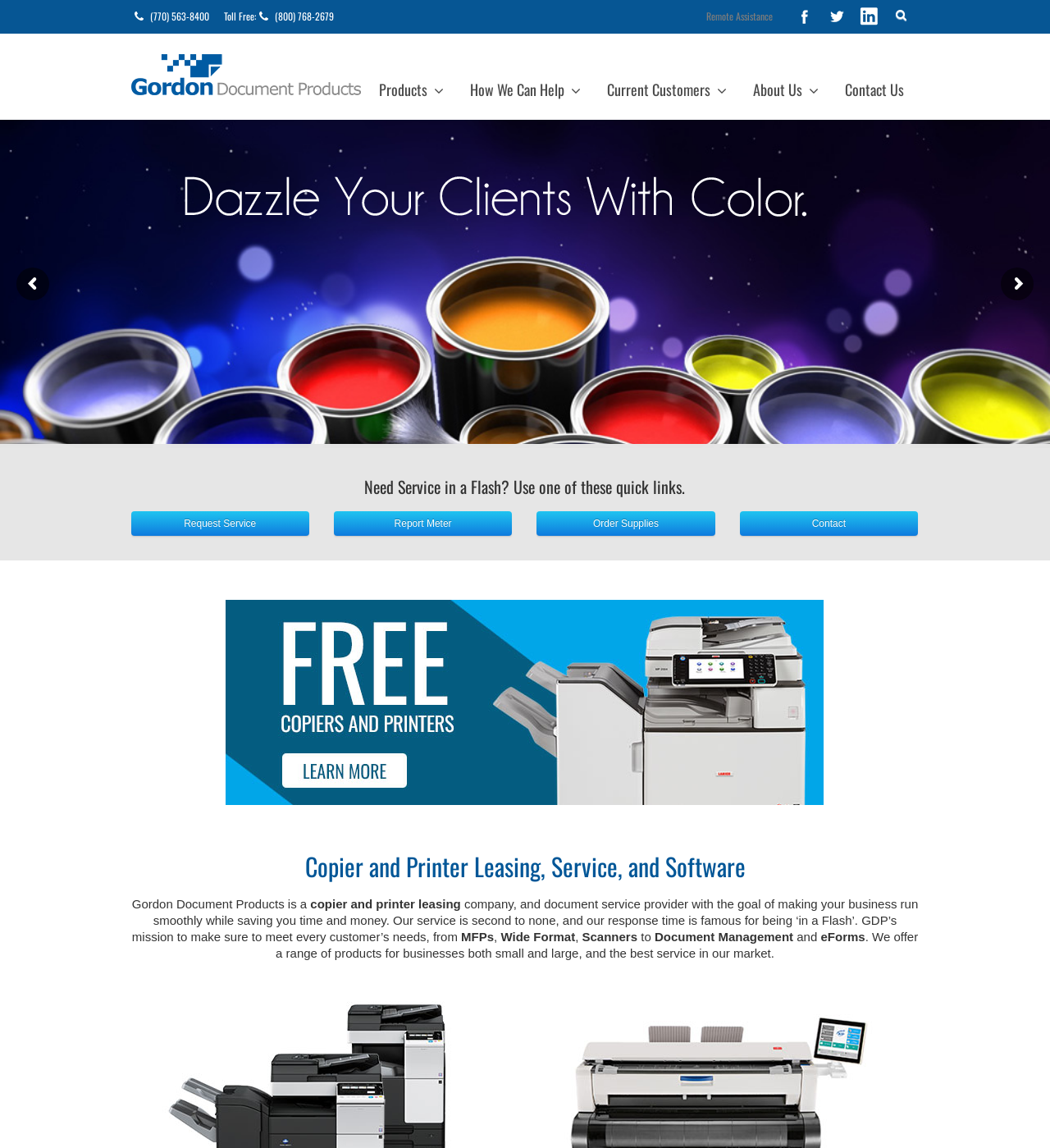Please mark the clickable region by giving the bounding box coordinates needed to complete this instruction: "Learn about products".

[0.347, 0.058, 0.433, 0.1]